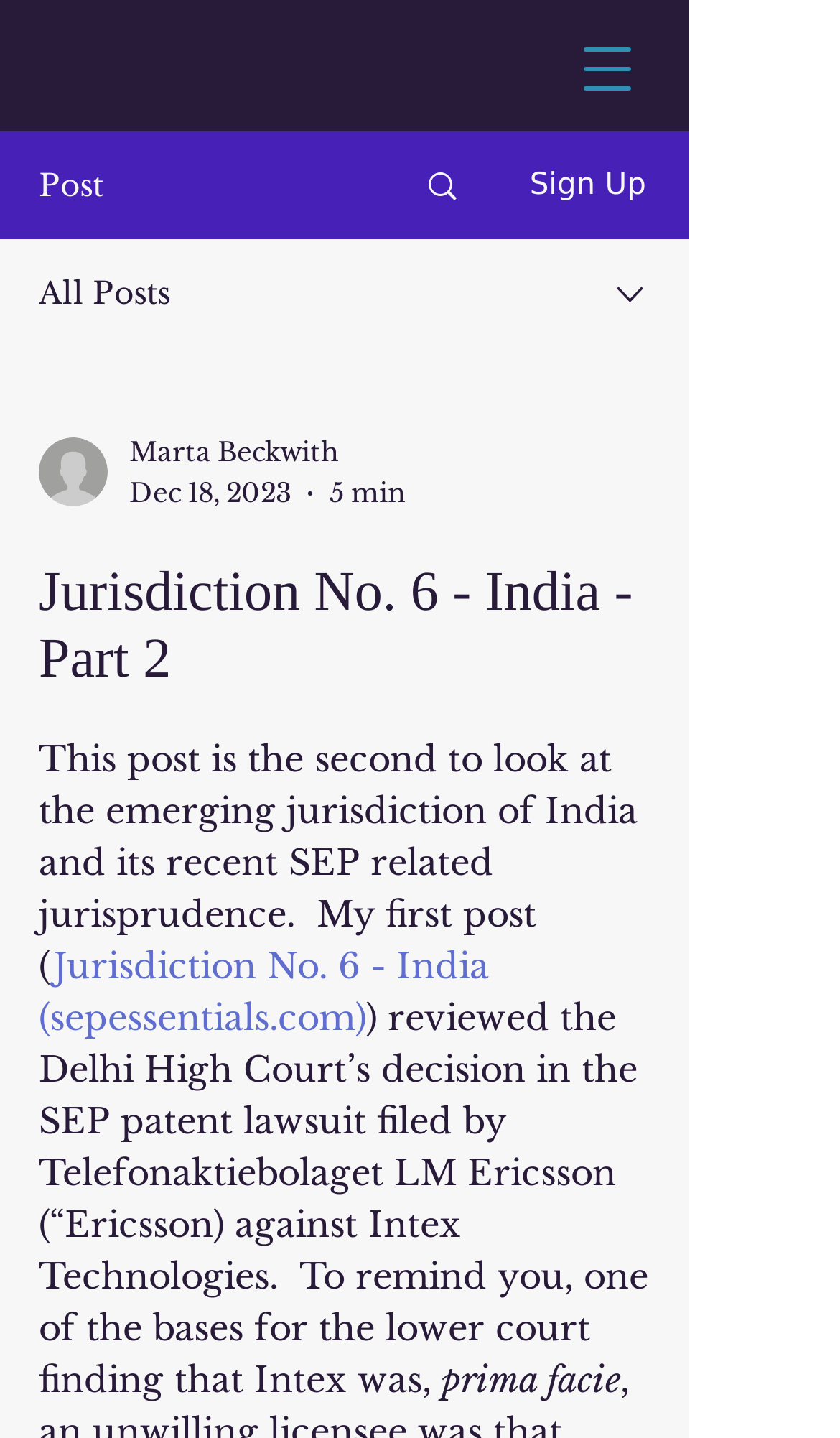Please identify the bounding box coordinates of the element that needs to be clicked to execute the following command: "View Customer Testimonials". Provide the bounding box using four float numbers between 0 and 1, formatted as [left, top, right, bottom].

None